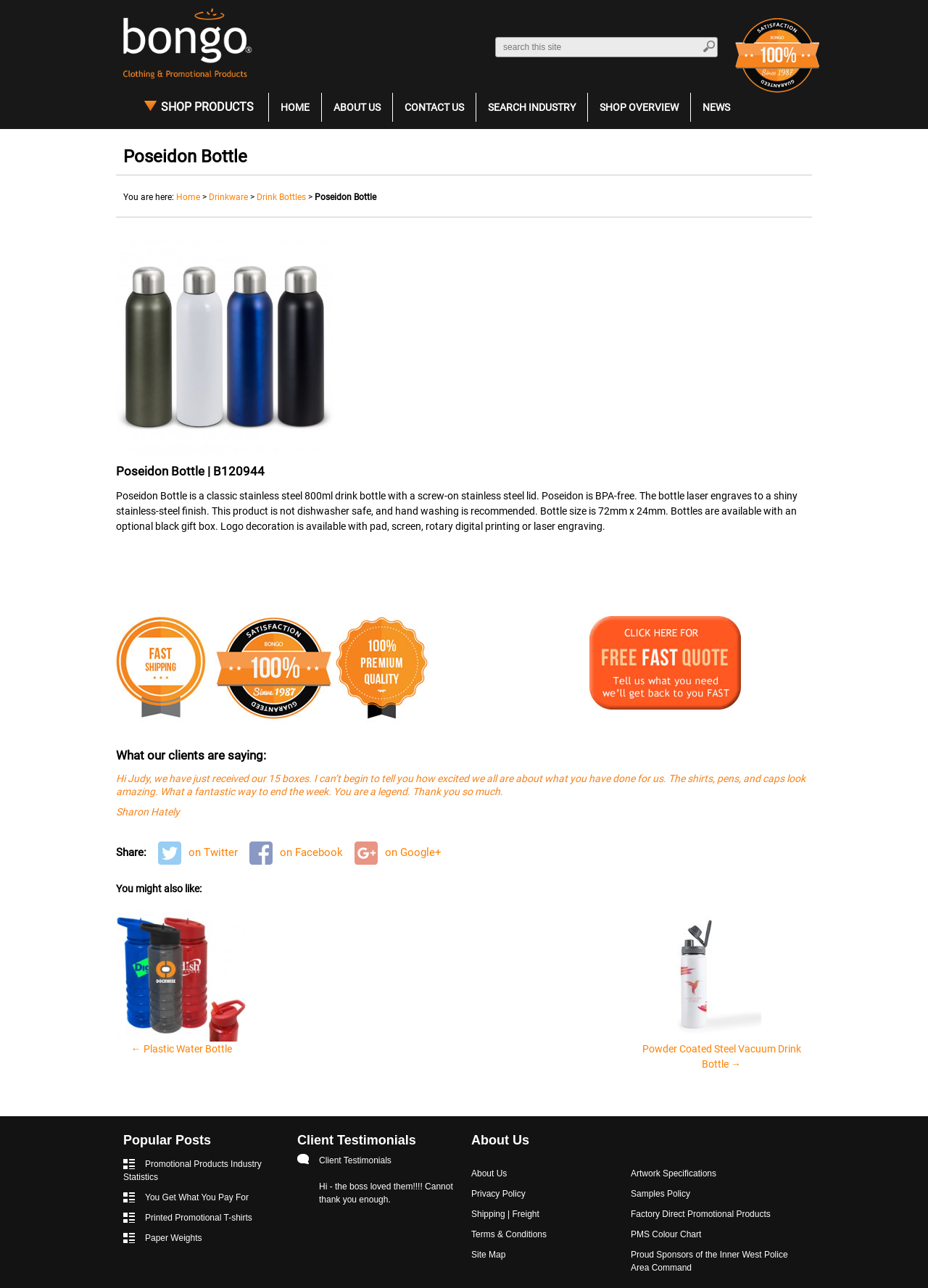Using the description "Paper Weights", locate and provide the bounding box of the UI element.

[0.133, 0.957, 0.218, 0.965]